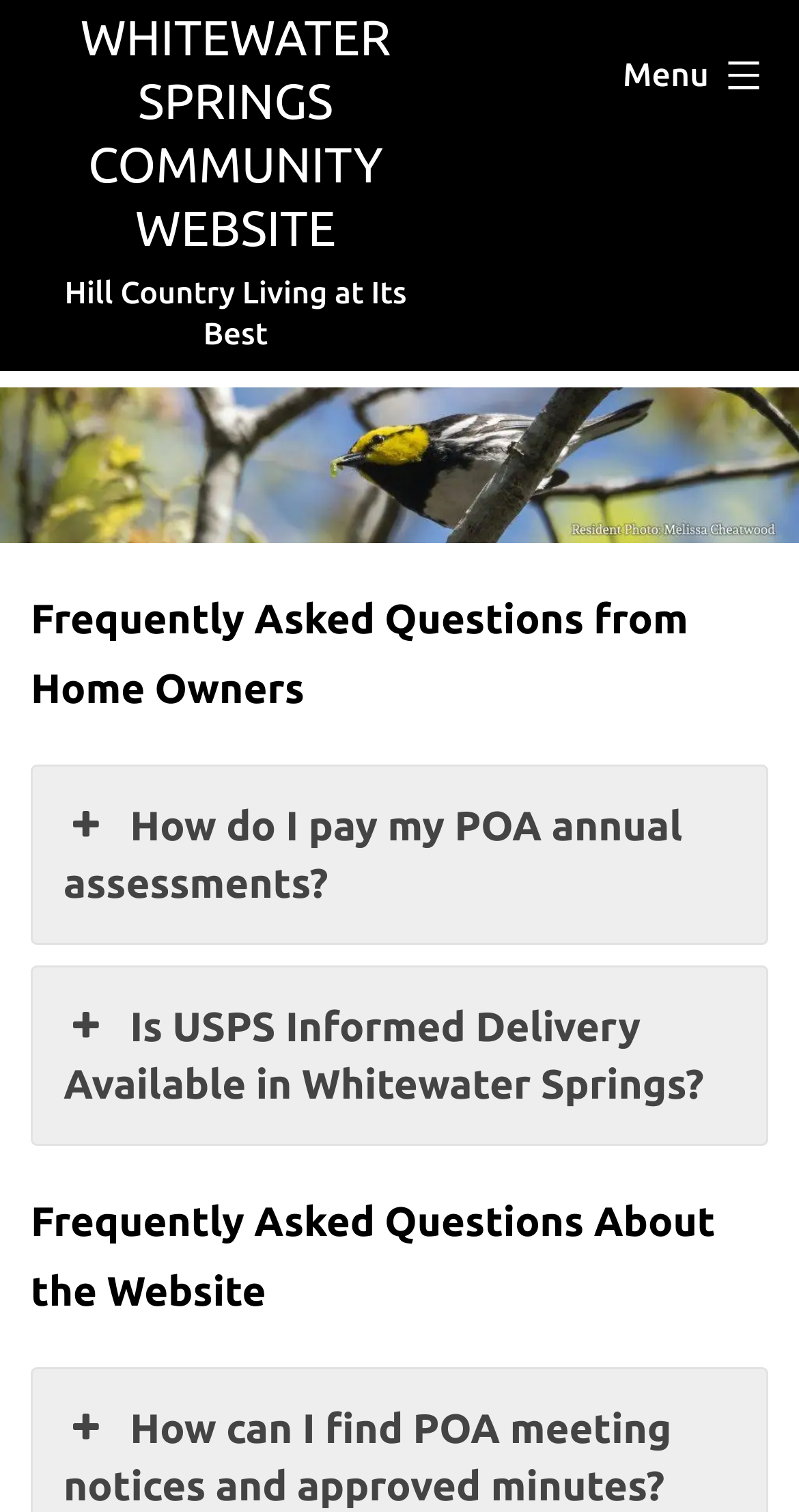What is the name of the community website?
Provide a detailed and extensive answer to the question.

The name of the community website can be found at the top of the webpage, where it says 'WHITEWATER SPRINGS COMMUNITY WEBSITE' in a link format.